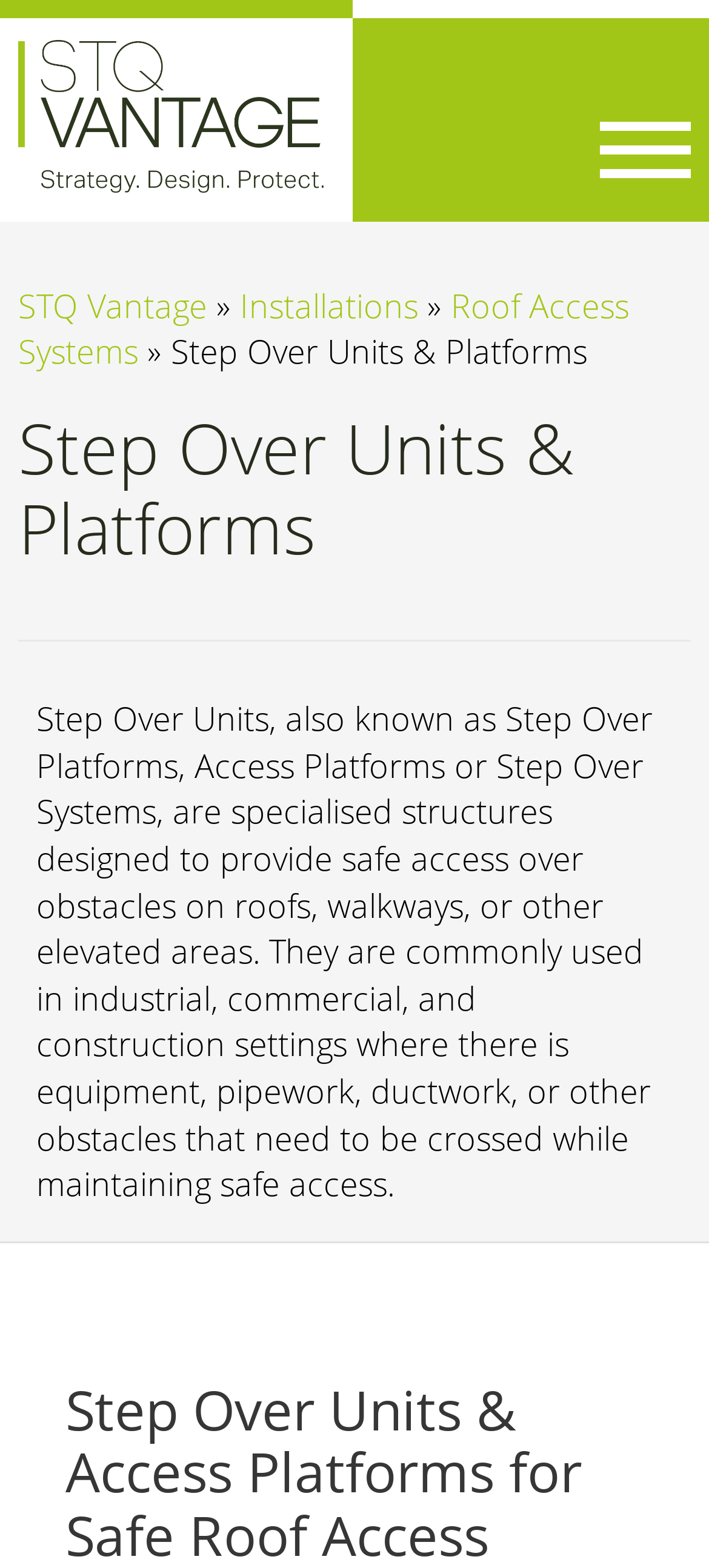What type of settings use Step Over Units?
Examine the image closely and answer the question with as much detail as possible.

According to the webpage content, Step Over Units are commonly used in industrial, commercial, and construction settings where there is equipment, pipework, ductwork, or other obstacles that need to be crossed while maintaining safe access.